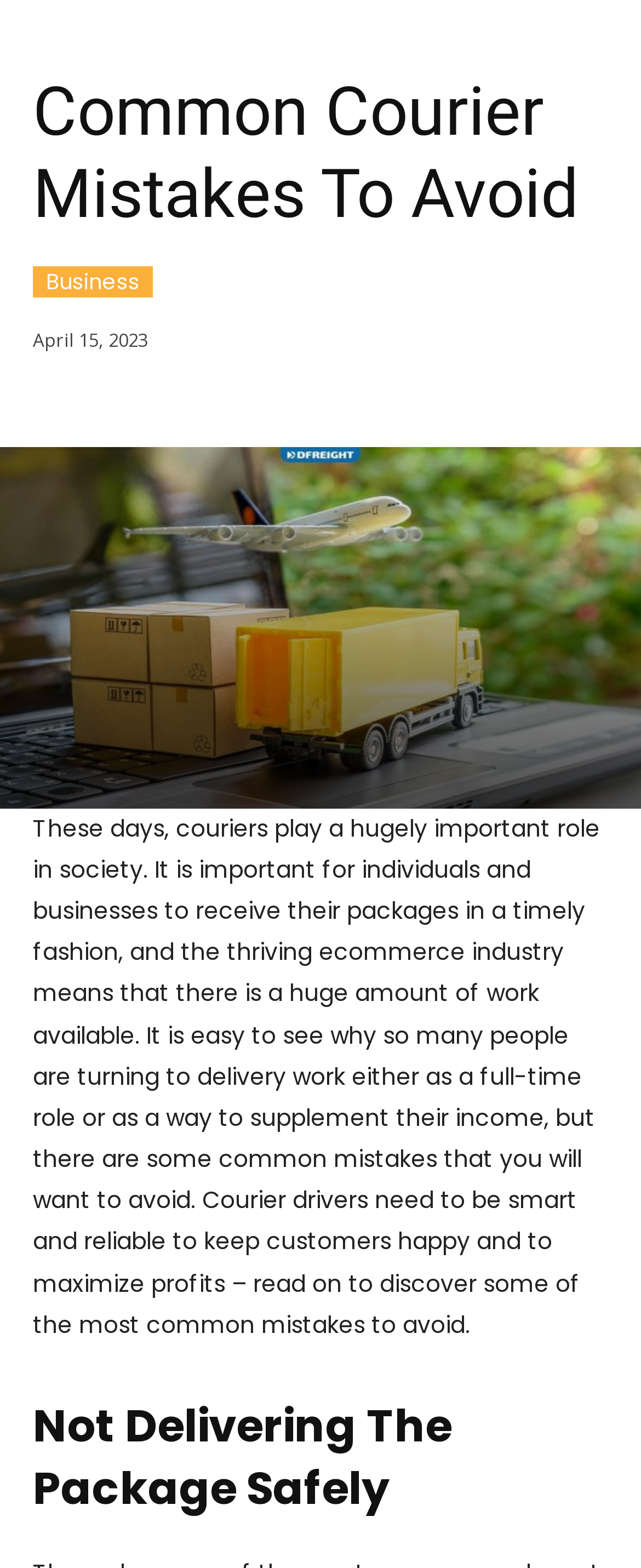Create a detailed narrative of the webpage’s visual and textual elements.

The webpage is about common mistakes to avoid as a courier, with a focus on the importance of timely package delivery. At the top, there is a heading that reads "Common Courier Mistakes To Avoid". Below this heading, there is a link to a "Business" section, followed by a timestamp indicating the article was published on April 15, 2023. 

A large image takes up most of the top half of the page, spanning from the left to the right edge. Below the image, there is a block of text that provides an introduction to the article, explaining the significance of couriers in today's society and the growing demand for delivery work. 

Further down, there is a subheading titled "Not Delivering The Package Safely", which suggests that the article will delve into specific mistakes that courier drivers should avoid in order to keep customers happy and maximize profits.